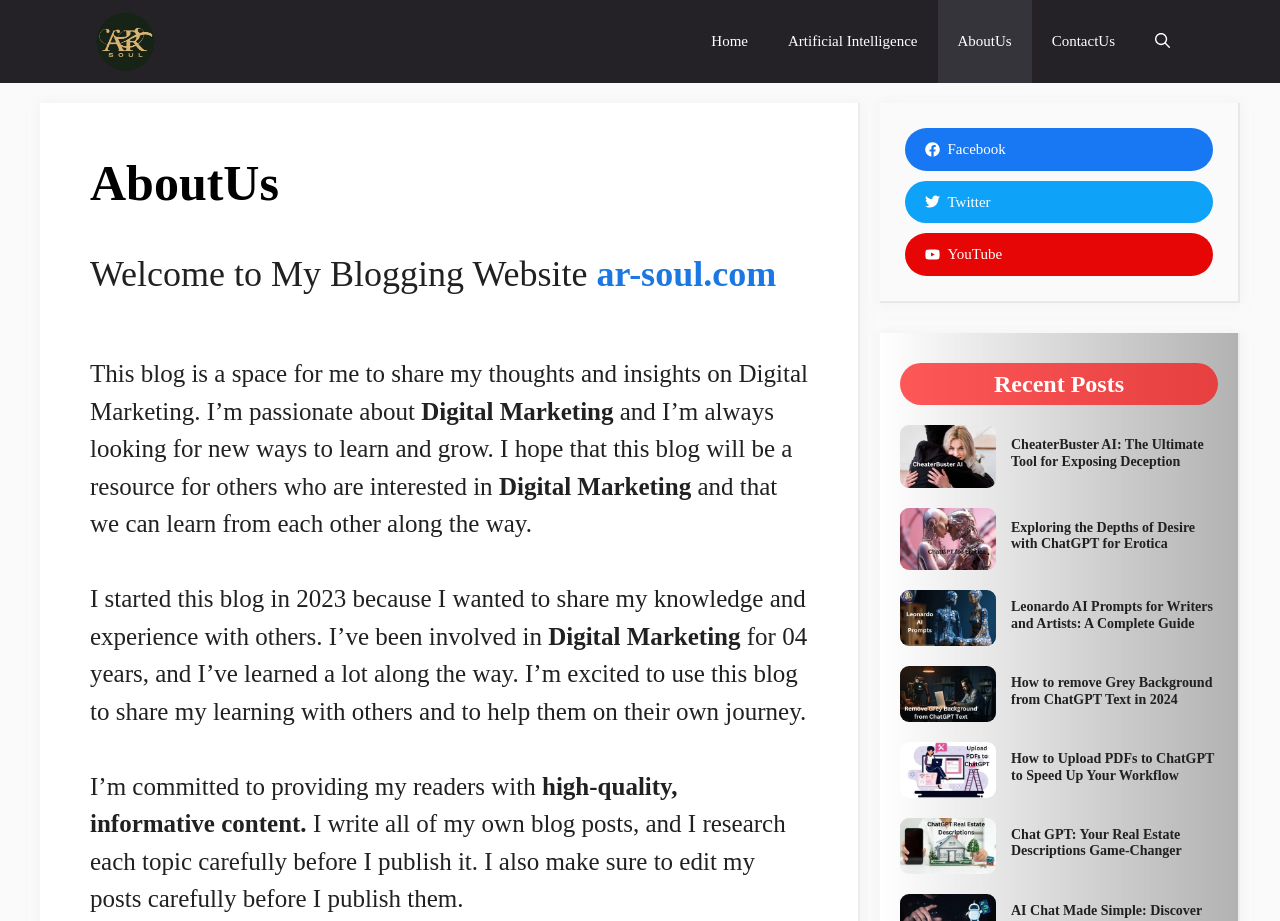How many recent posts are listed?
Based on the screenshot, answer the question with a single word or phrase.

5